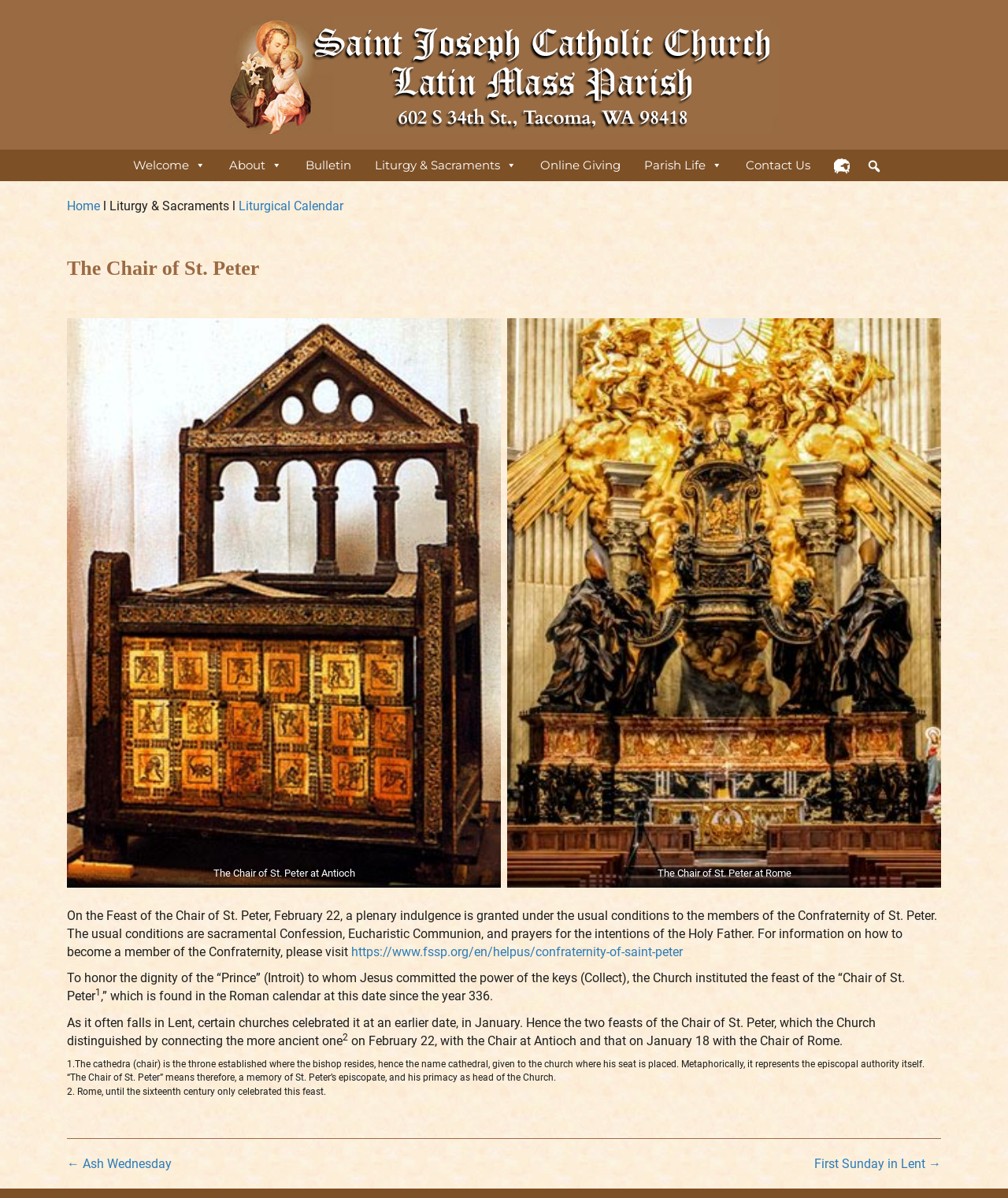Given the description "https://www.fssp.org/en/helpus/confraternity-of-saint-peter", provide the bounding box coordinates of the corresponding UI element.

[0.348, 0.788, 0.677, 0.801]